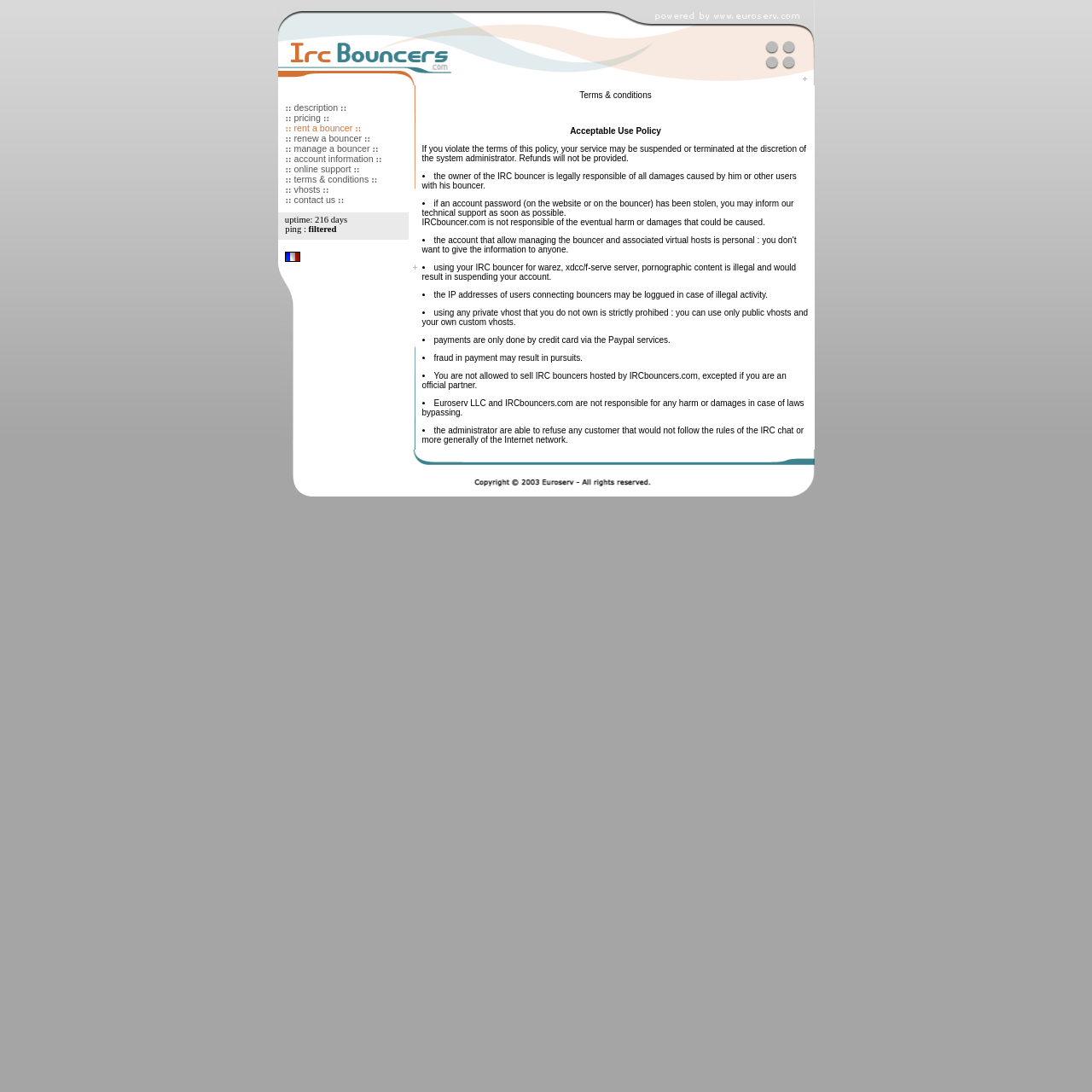Determine the bounding box coordinates of the section I need to click to execute the following instruction: "read terms and conditions". Provide the coordinates as four float numbers between 0 and 1, i.e., [left, top, right, bottom].

[0.382, 0.078, 0.746, 0.412]